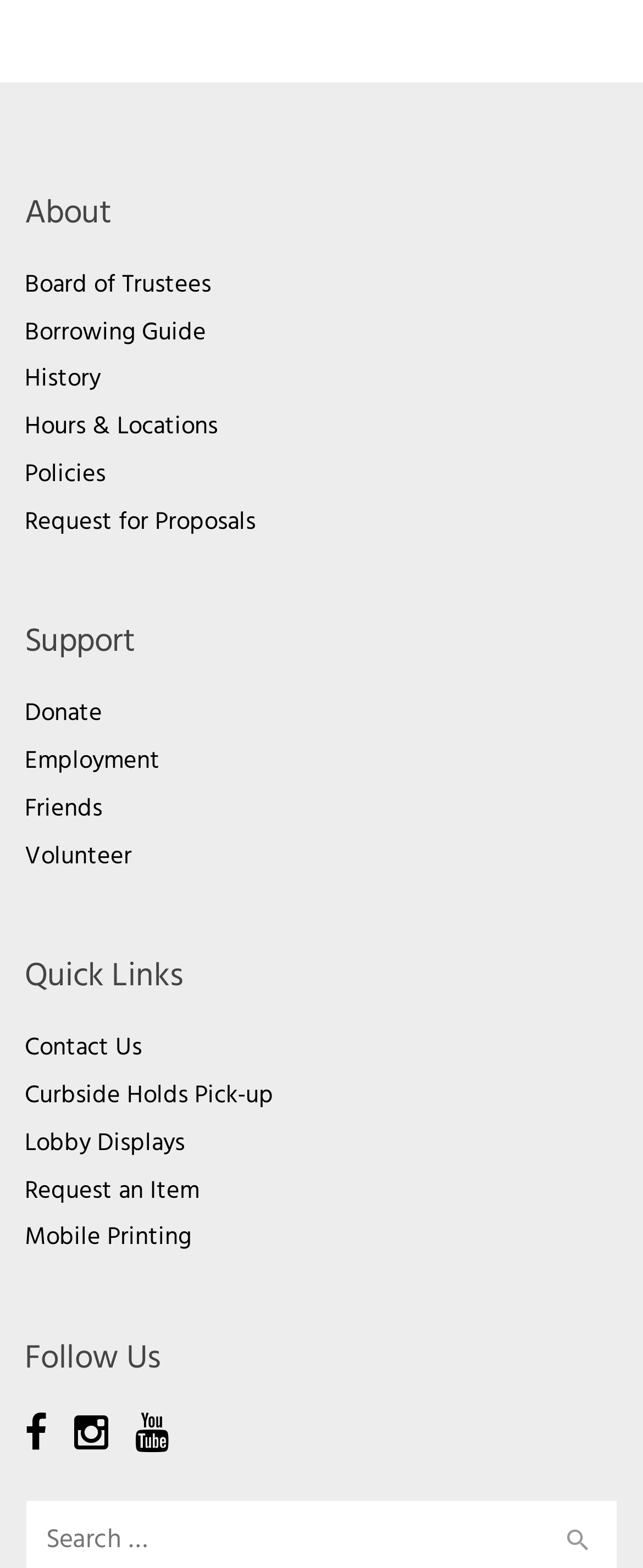Please determine the bounding box coordinates of the area that needs to be clicked to complete this task: 'Click on About'. The coordinates must be four float numbers between 0 and 1, formatted as [left, top, right, bottom].

[0.038, 0.121, 0.962, 0.152]